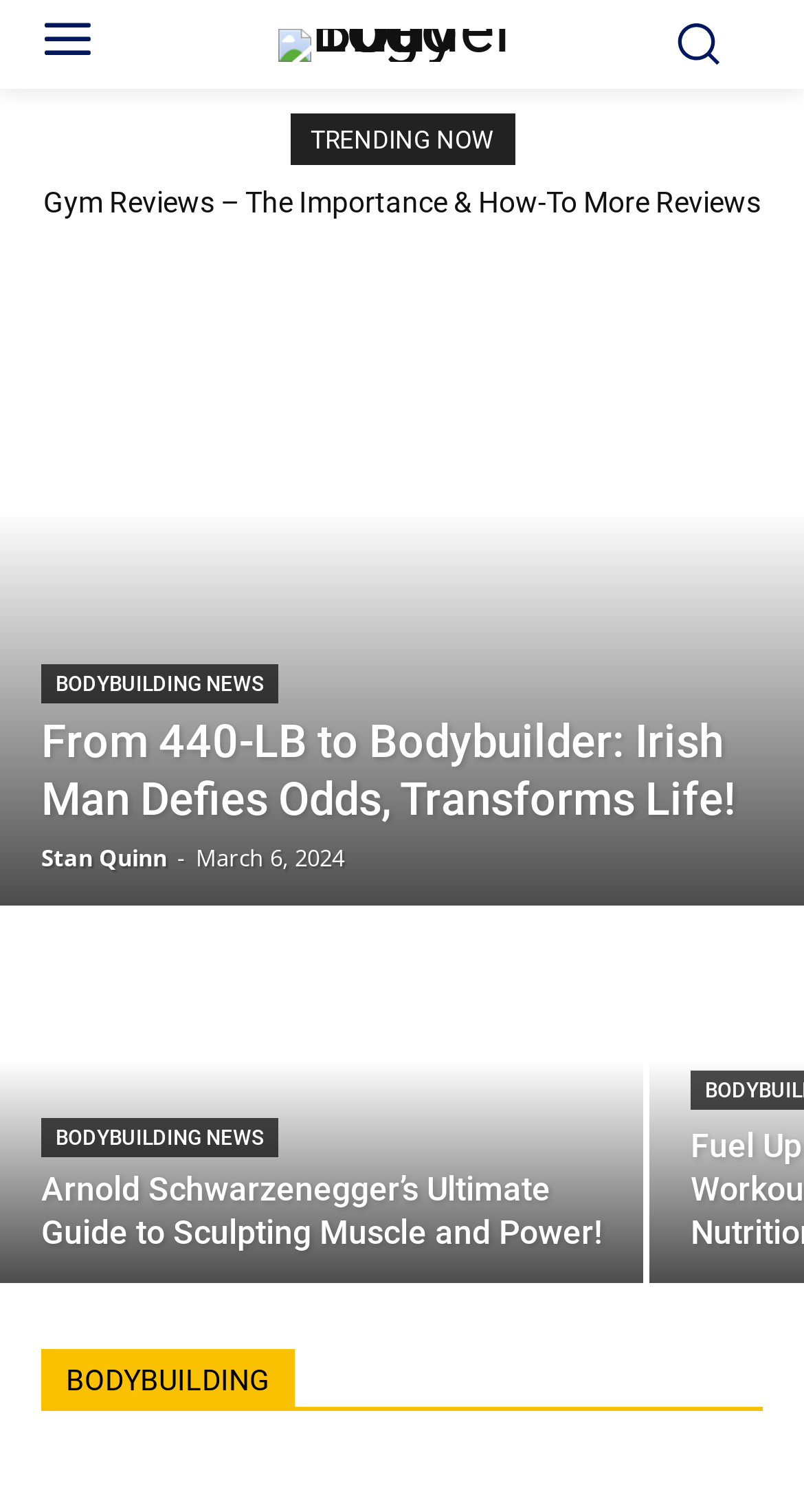How many categories are on the front page?
Based on the content of the image, thoroughly explain and answer the question.

I looked at the front page and found two categories, 'BODYBUILDING NEWS' and 'BODYBUILDING'. There are 2 categories in total.